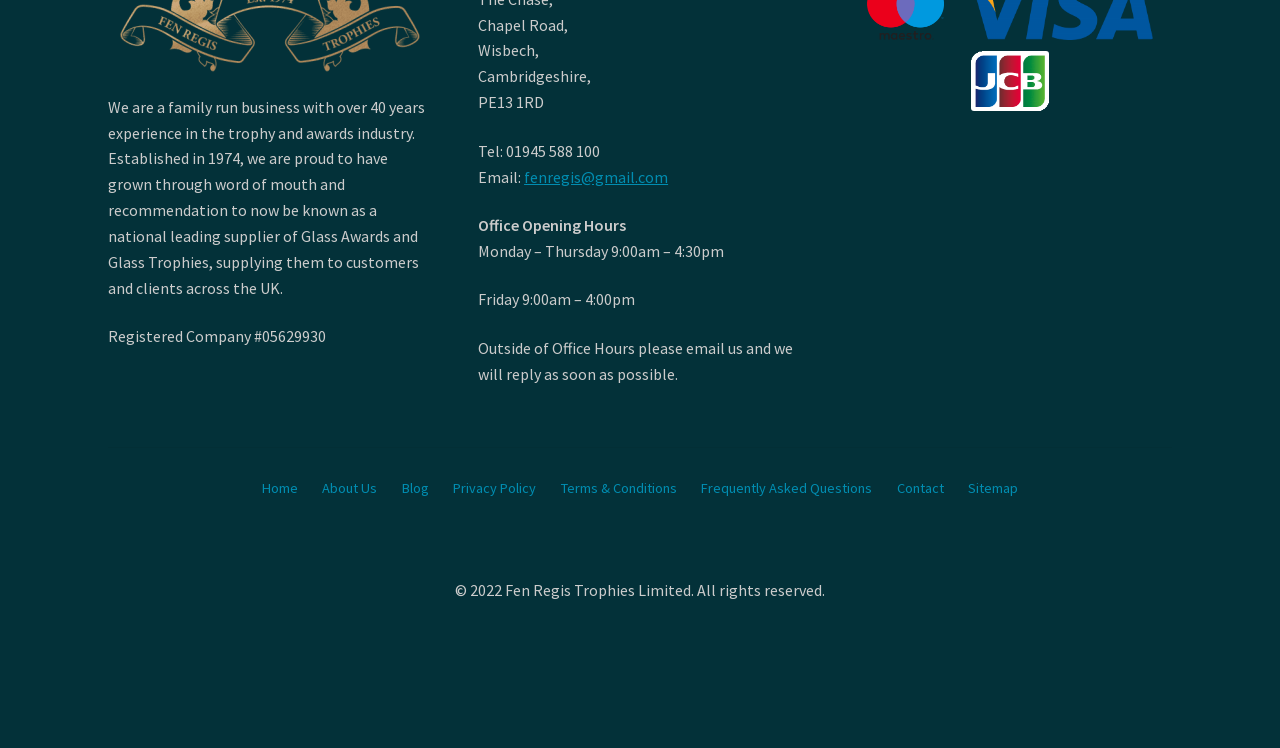Based on the element description "Privacy Policy", predict the bounding box coordinates of the UI element.

[0.348, 0.831, 0.425, 0.865]